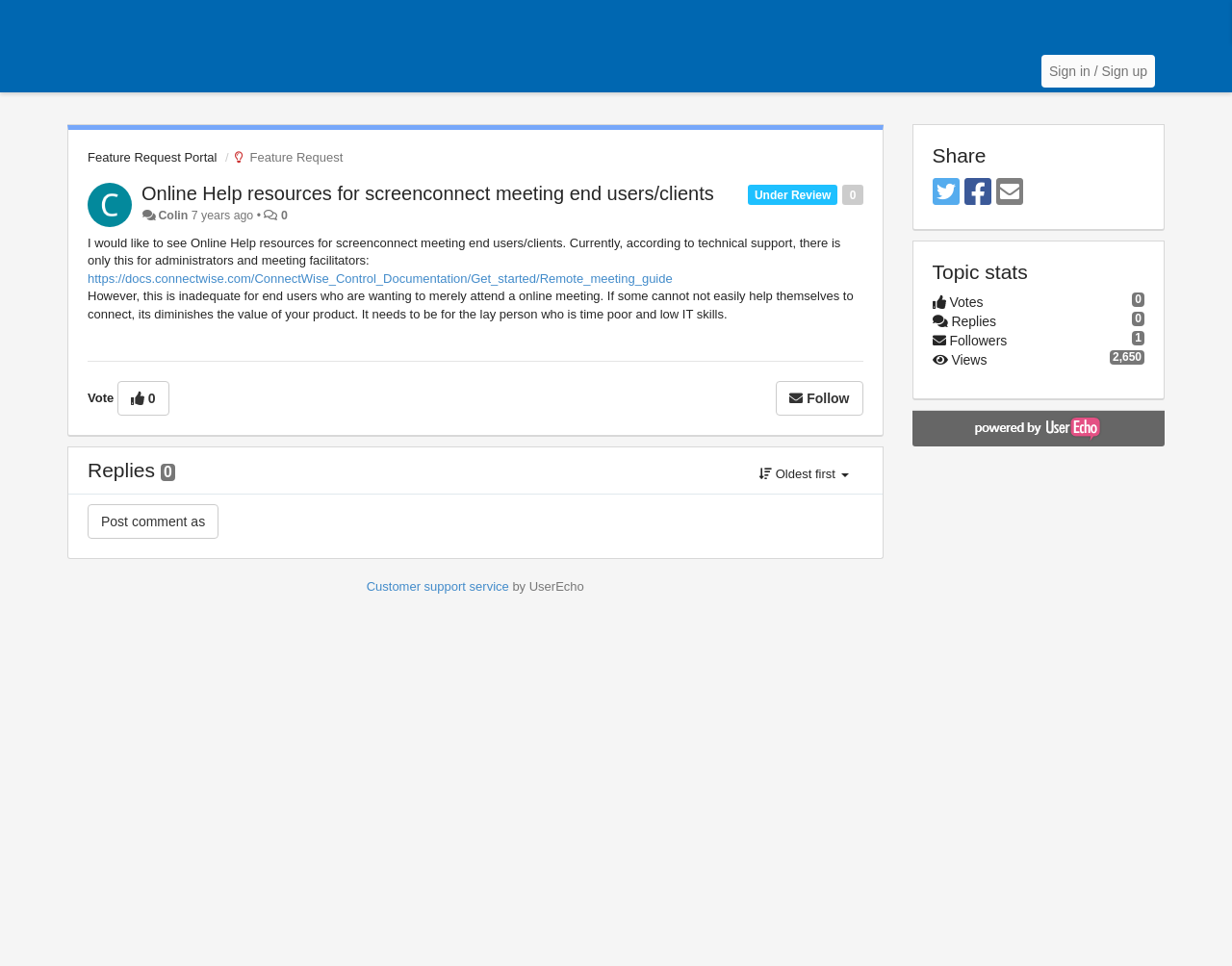Identify the bounding box coordinates of the part that should be clicked to carry out this instruction: "Post a comment".

[0.071, 0.521, 0.177, 0.557]